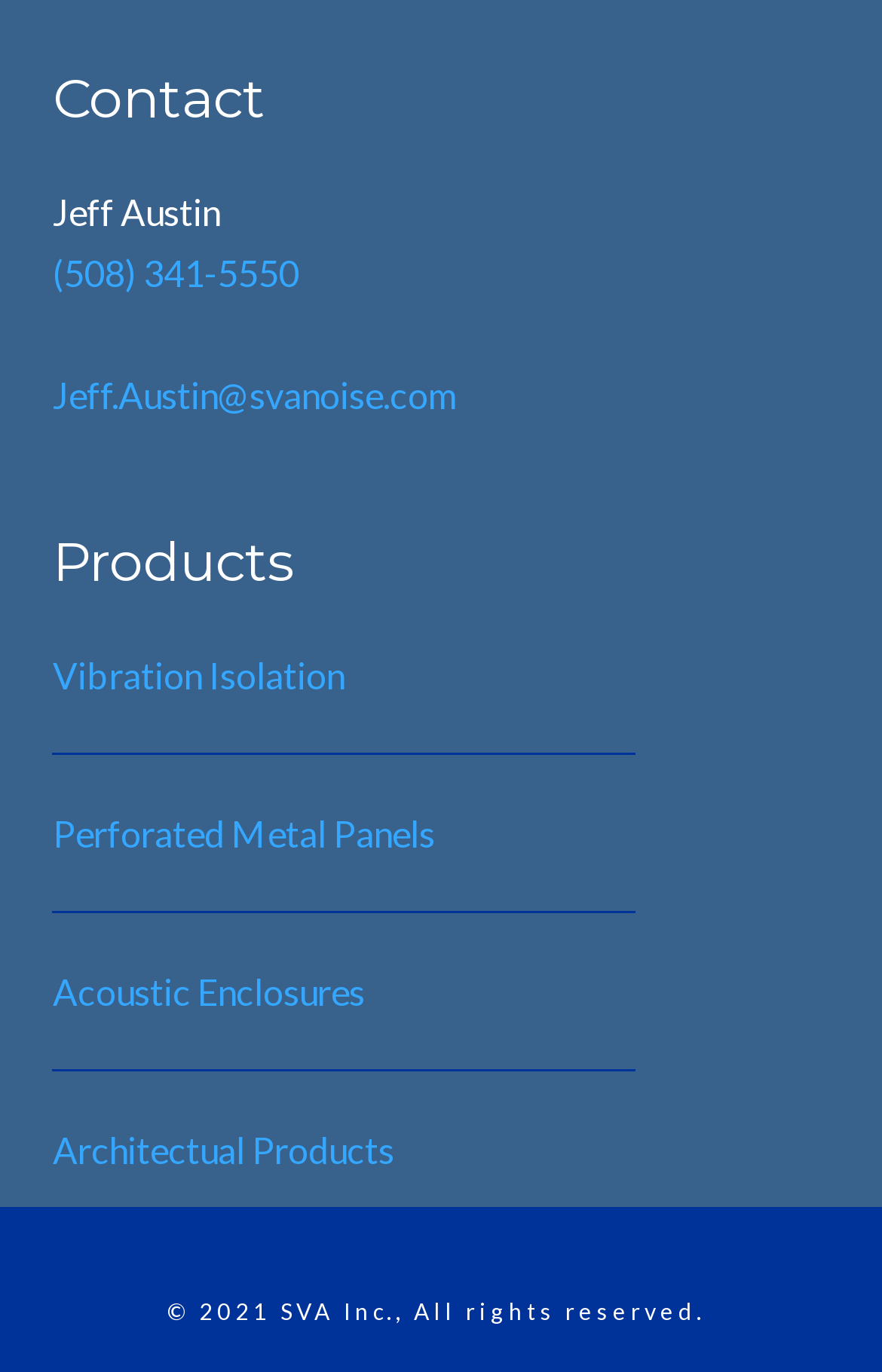What is the name of the contact person?
By examining the image, provide a one-word or phrase answer.

Jeff Austin